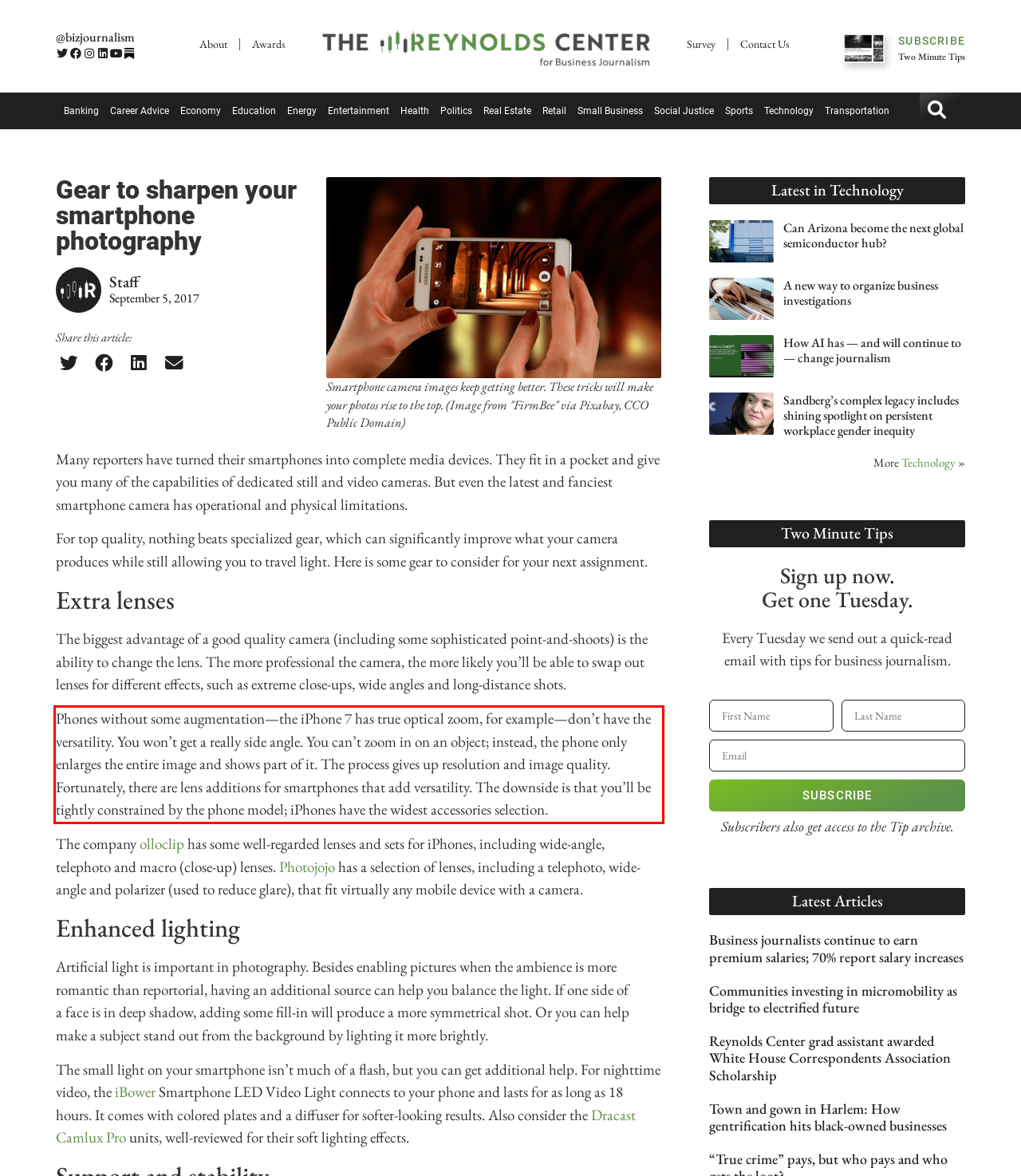Please use OCR to extract the text content from the red bounding box in the provided webpage screenshot.

Phones without some augmentation—the iPhone 7 has true optical zoom, for example—don’t have the versatility. You won’t get a really side angle. You can’t zoom in on an object; instead, the phone only enlarges the entire image and shows part of it. The process gives up resolution and image quality. Fortunately, there are lens additions for smartphones that add versatility. The downside is that you’ll be tightly constrained by the phone model; iPhones have the widest accessories selection.